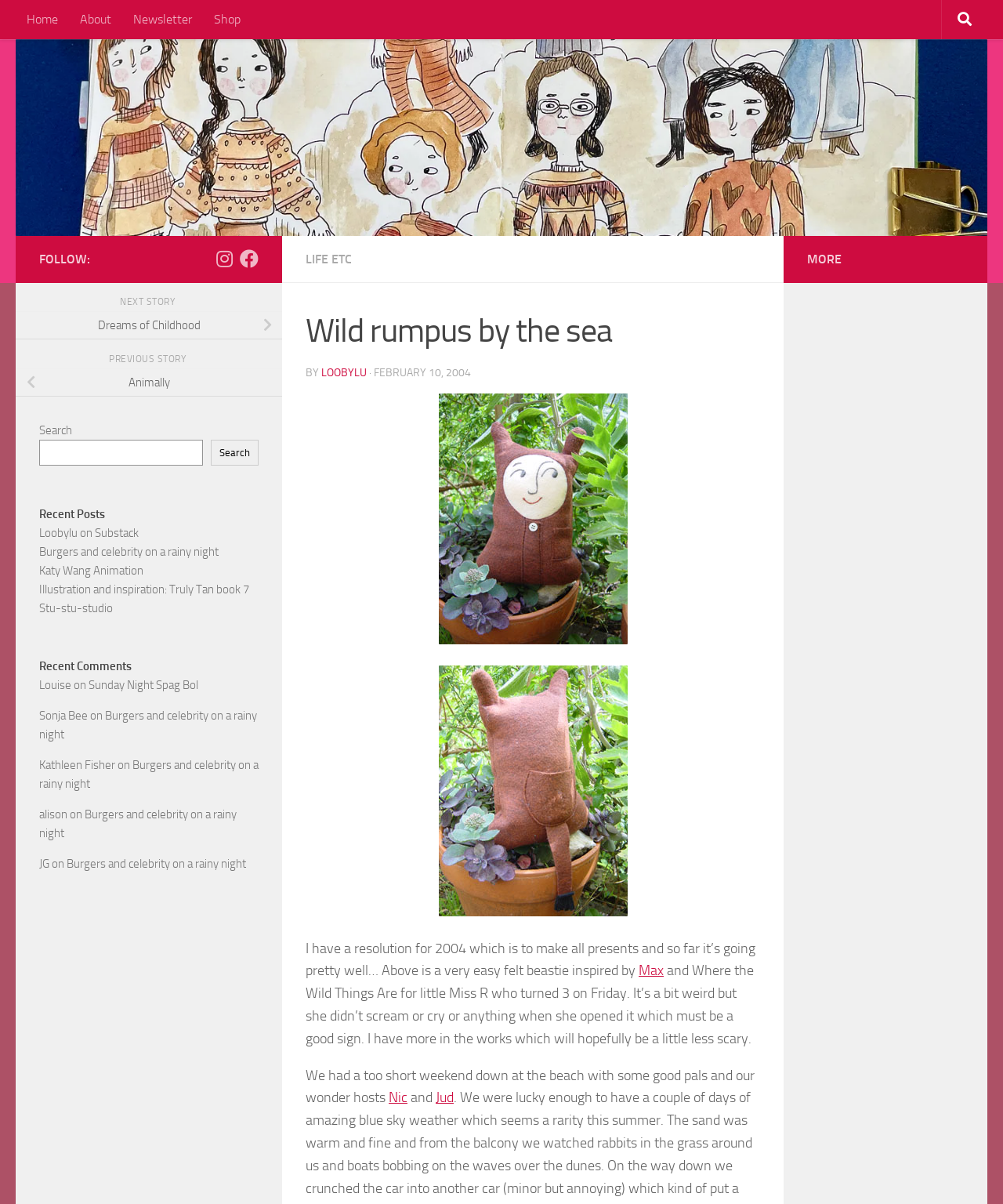Can you extract the headline from the webpage for me?

Wild rumpus by the sea